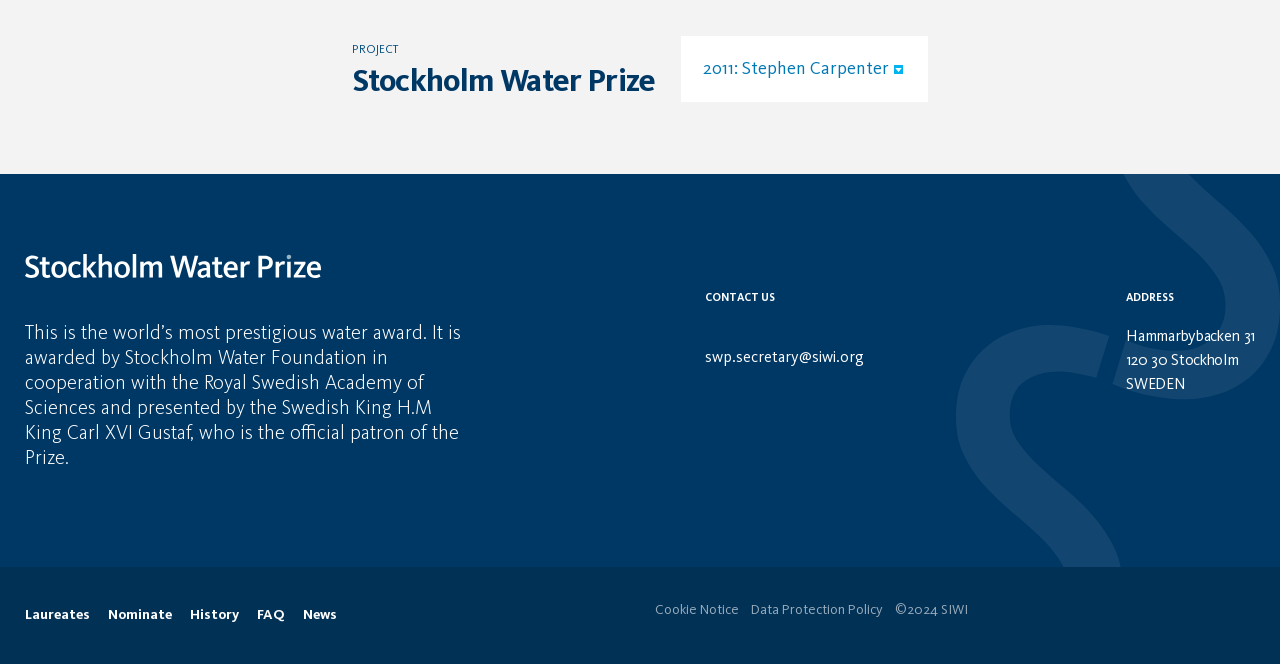Identify the bounding box coordinates for the element that needs to be clicked to fulfill this instruction: "Learn about the prize history". Provide the coordinates in the format of four float numbers between 0 and 1: [left, top, right, bottom].

[0.148, 0.915, 0.187, 0.936]